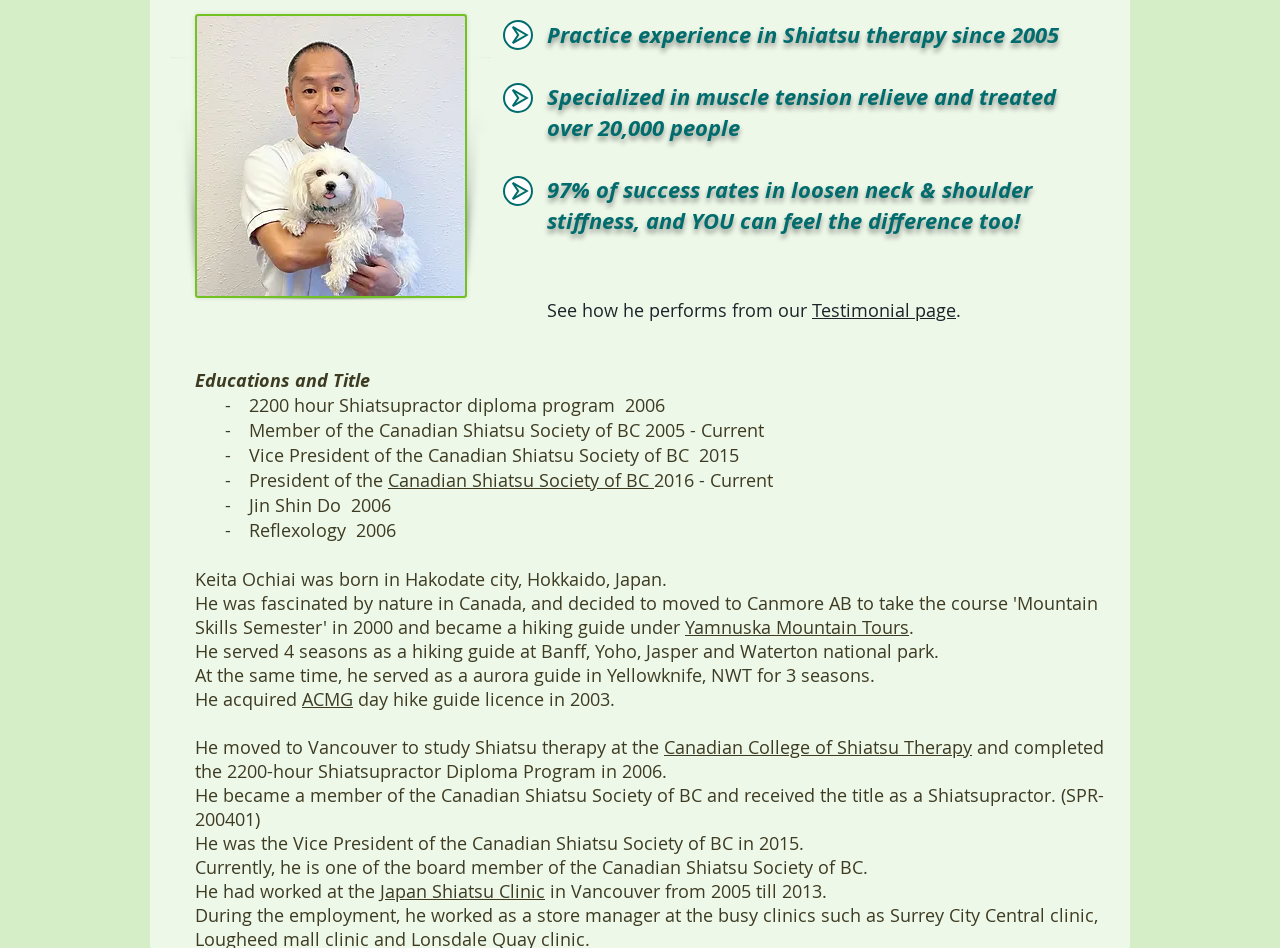From the screenshot, find the bounding box of the UI element matching this description: "ACMG". Supply the bounding box coordinates in the form [left, top, right, bottom], each a float between 0 and 1.

[0.236, 0.725, 0.276, 0.75]